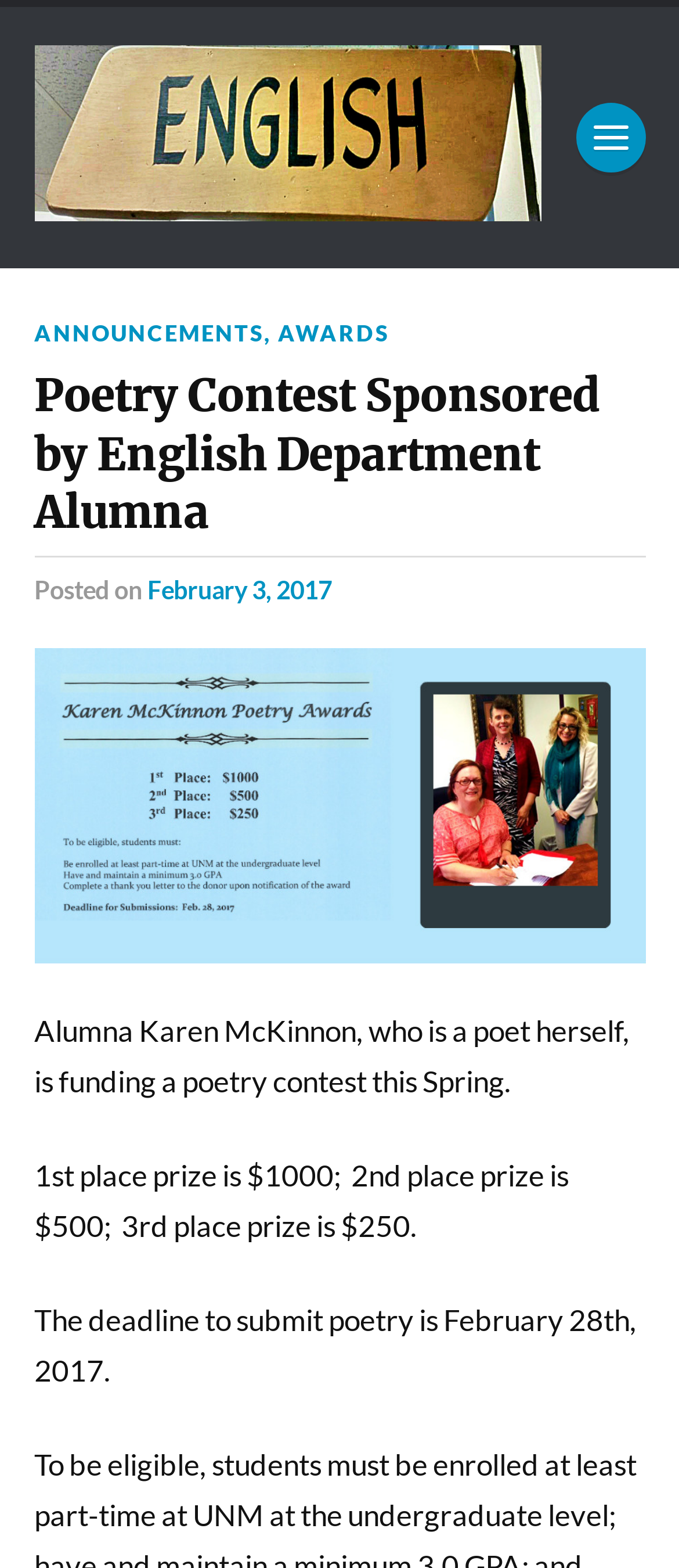Use a single word or phrase to answer this question: 
Who is funding the poetry contest?

Alumna Karen McKinnon